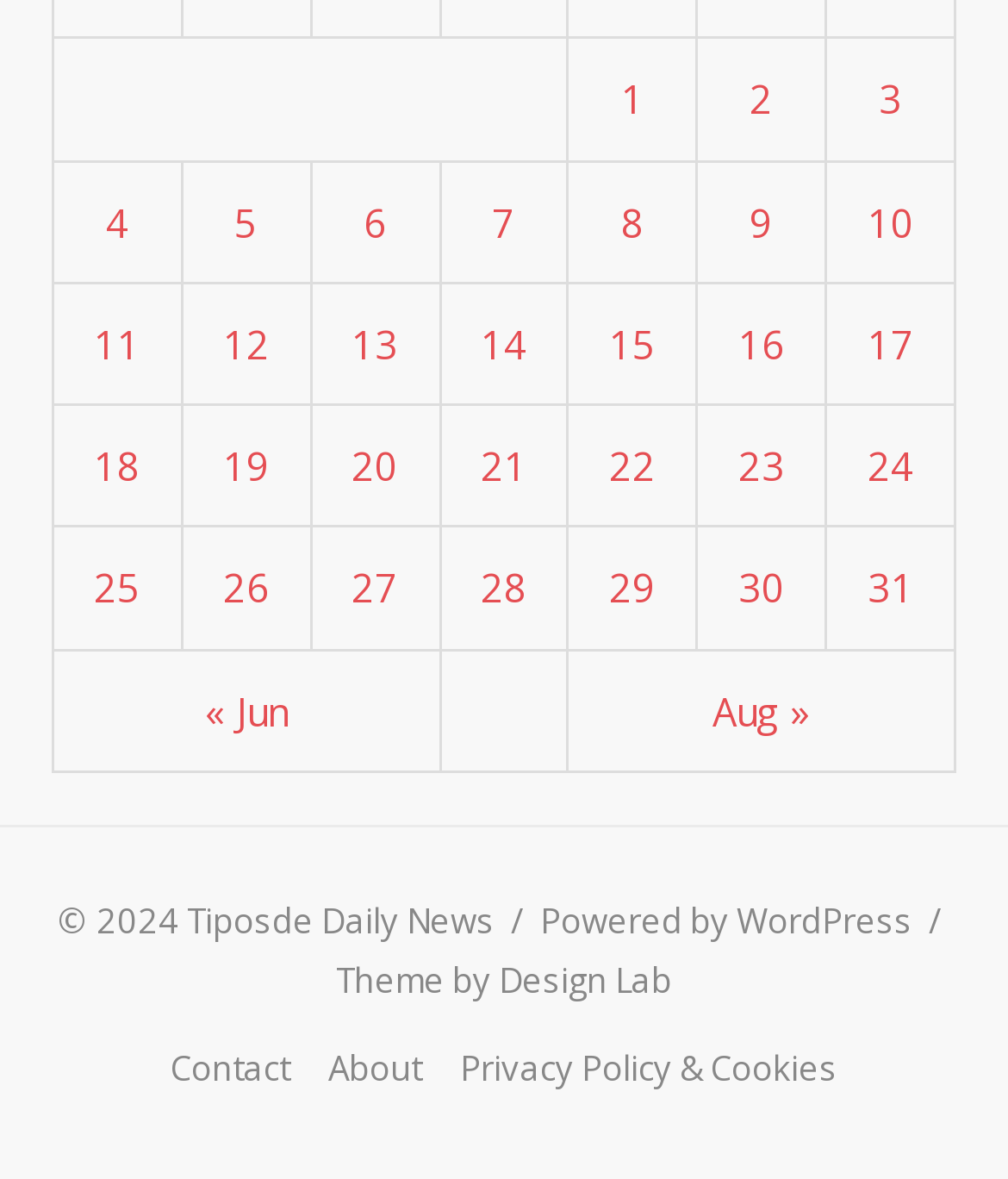What is the copyright year of the website? From the image, respond with a single word or brief phrase.

2024